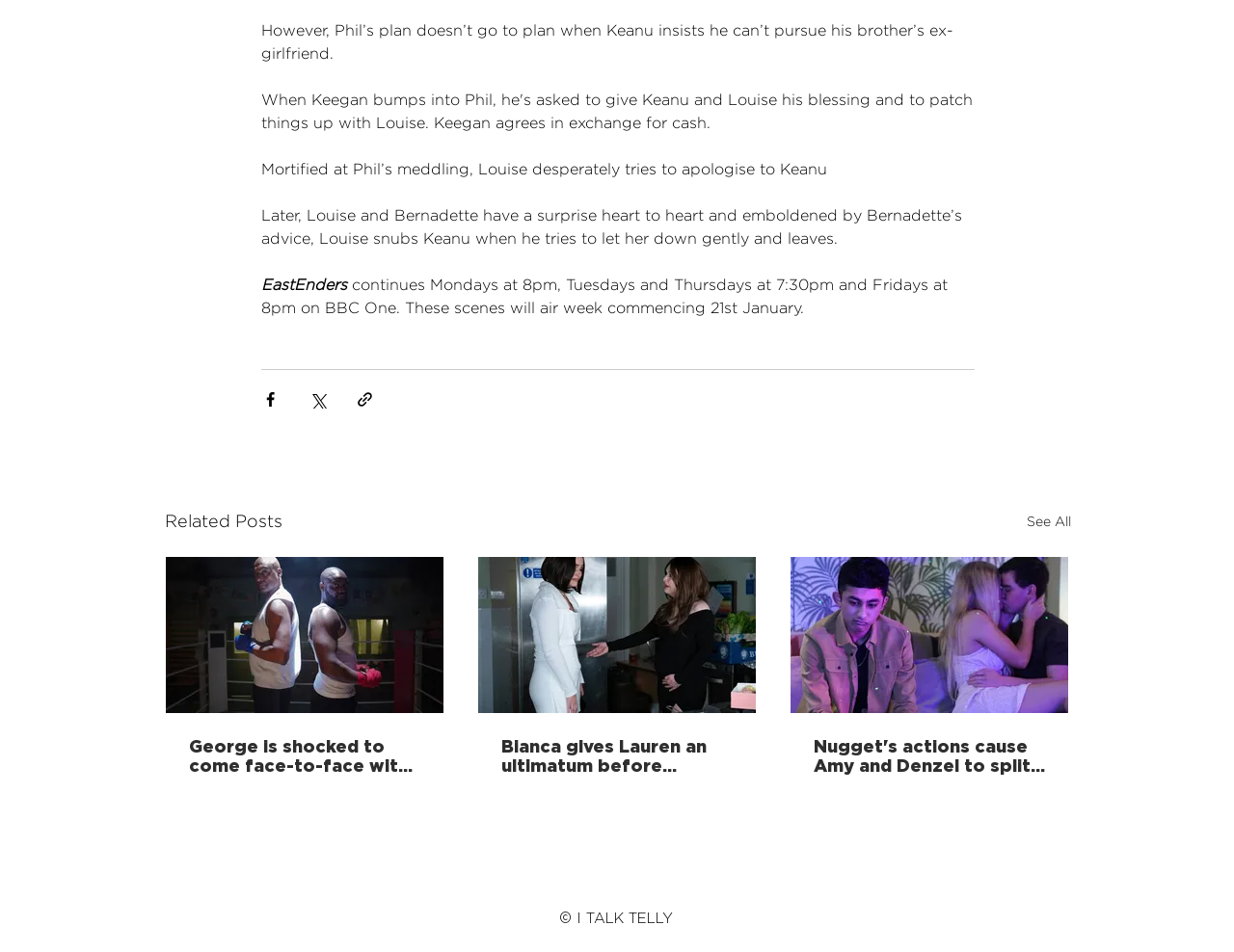What is the name of the character who gives Lauren an ultimatum?
Please provide a single word or phrase in response based on the screenshot.

Bianca